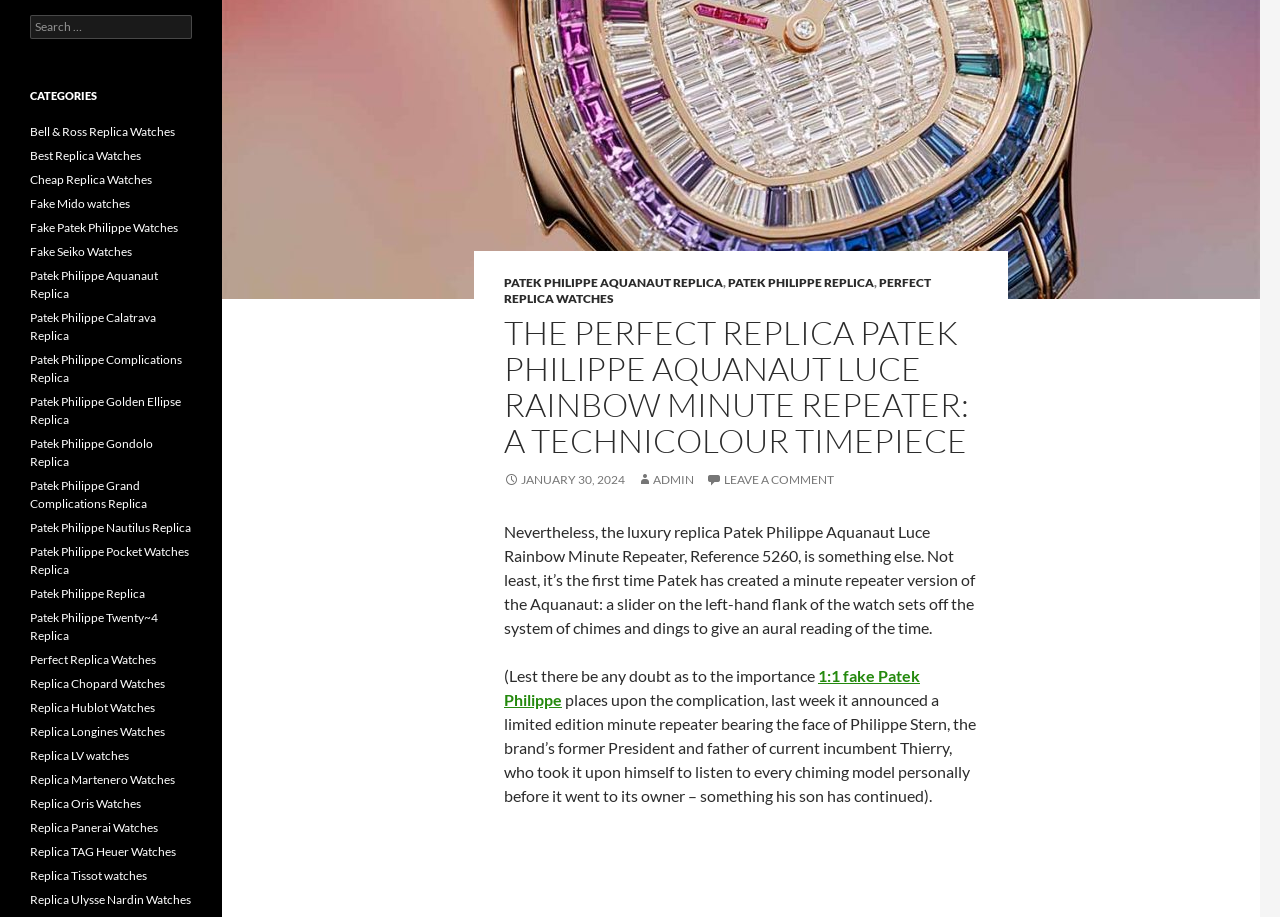Please find the bounding box coordinates of the element that you should click to achieve the following instruction: "Search for something". The coordinates should be presented as four float numbers between 0 and 1: [left, top, right, bottom].

[0.023, 0.016, 0.15, 0.042]